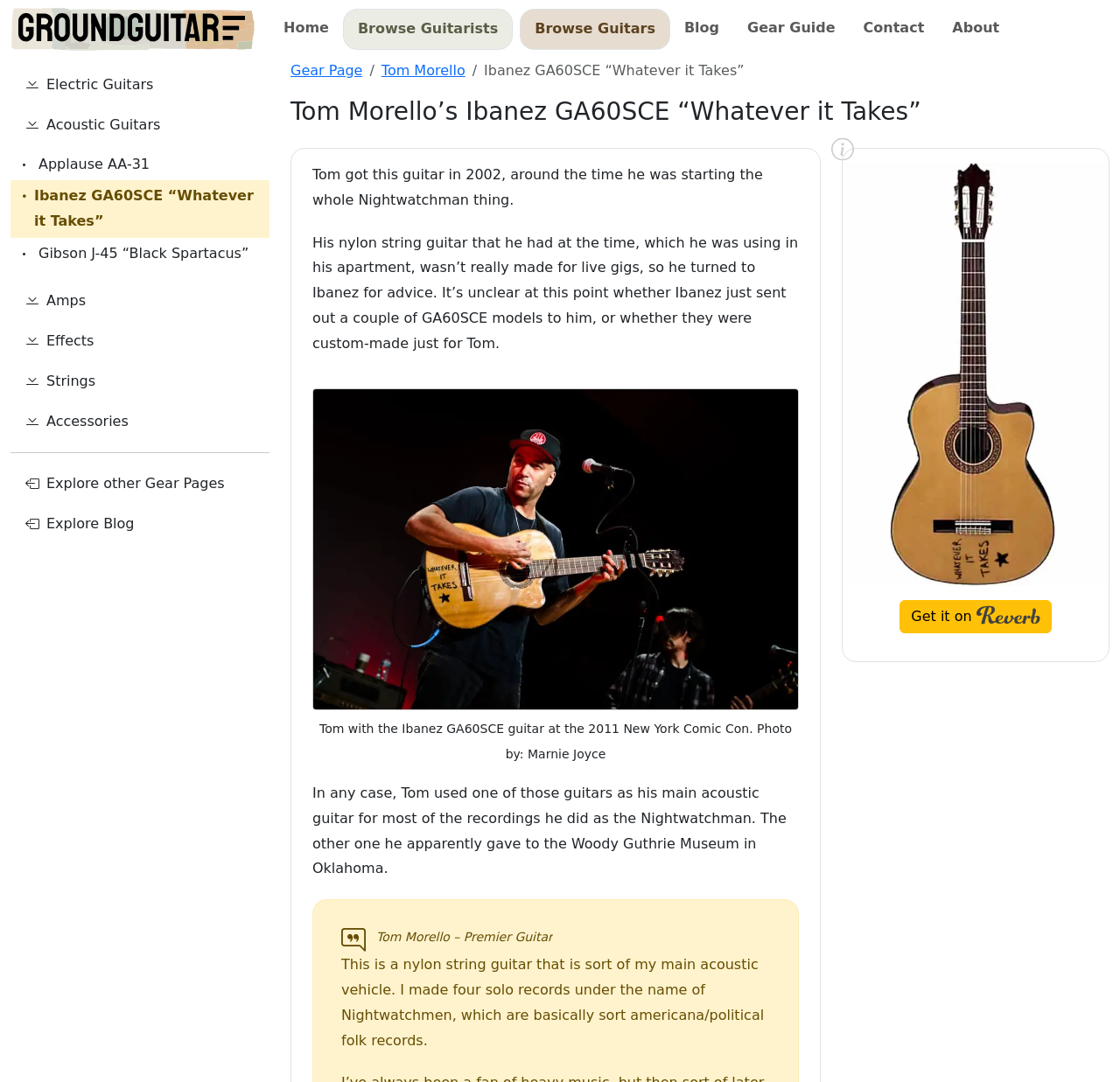Determine the bounding box coordinates of the element that should be clicked to execute the following command: "Browse Guitarists".

[0.306, 0.008, 0.458, 0.046]